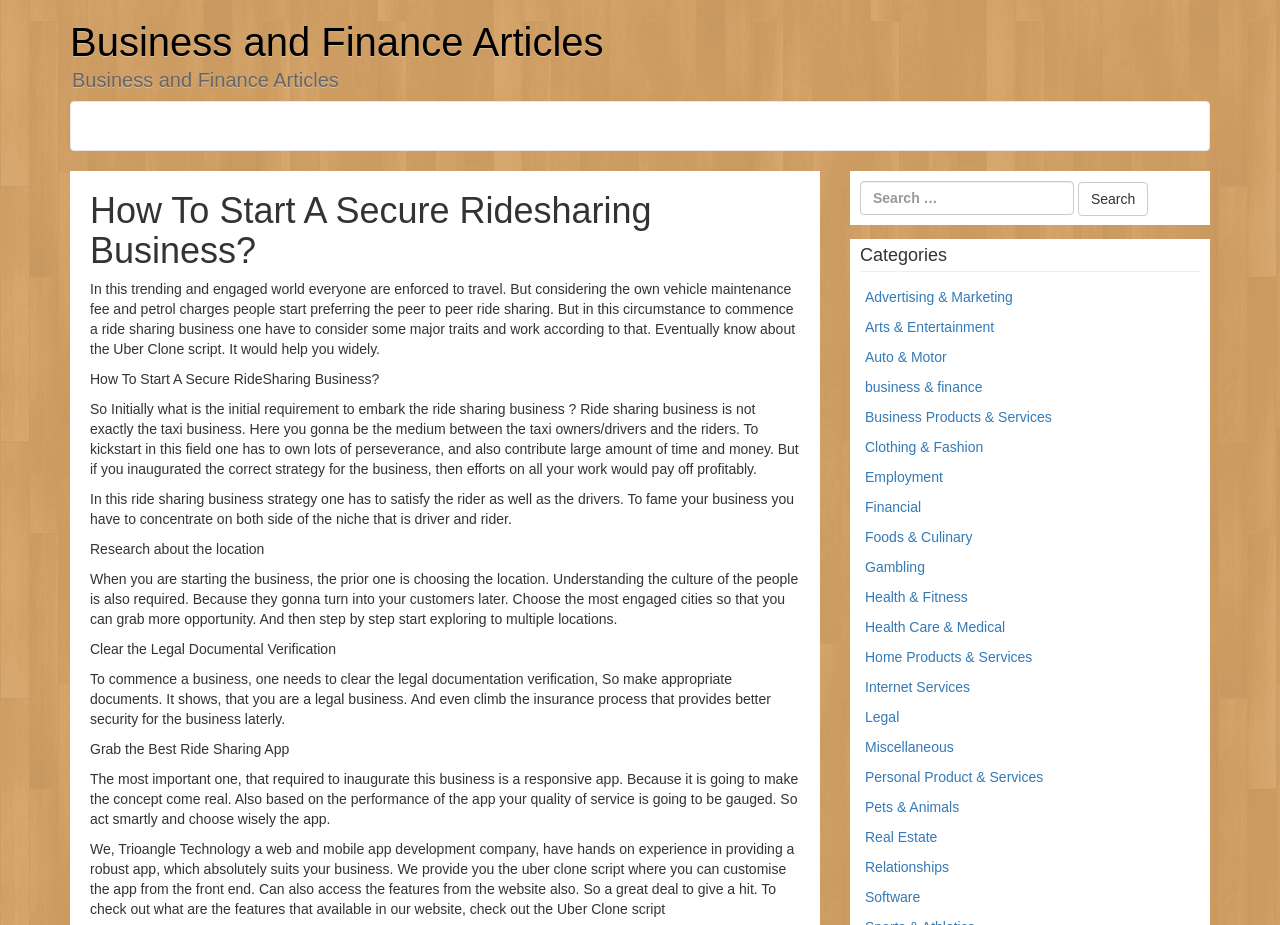Please use the details from the image to answer the following question comprehensively:
What is the importance of choosing the right location?

The article emphasizes the importance of choosing the right location for starting a ride sharing business, which involves understanding the culture of the people in that location, as they will be the customers of the business.